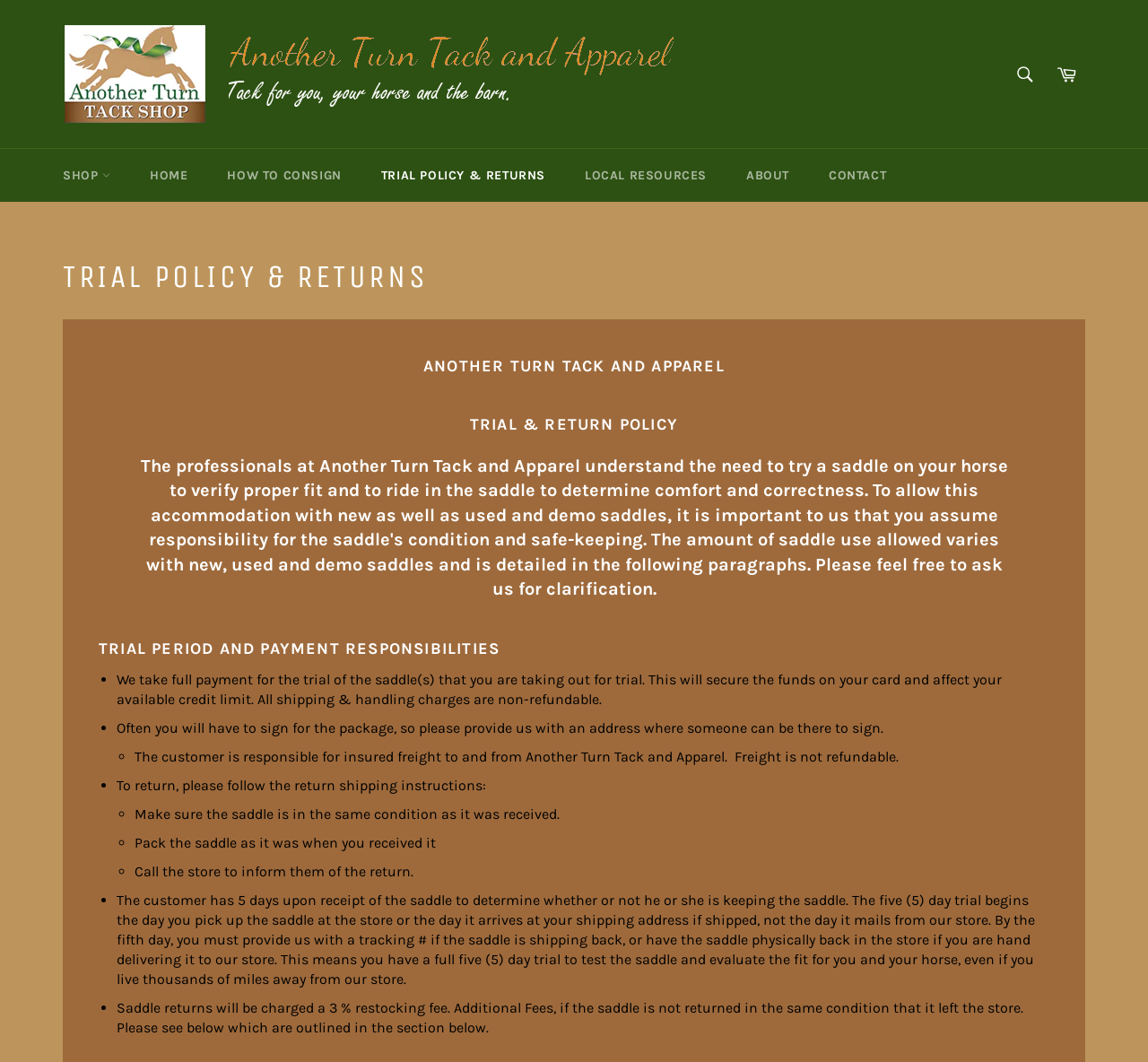Reply to the question below using a single word or brief phrase:
What is the trial period for saddle returns?

5 days